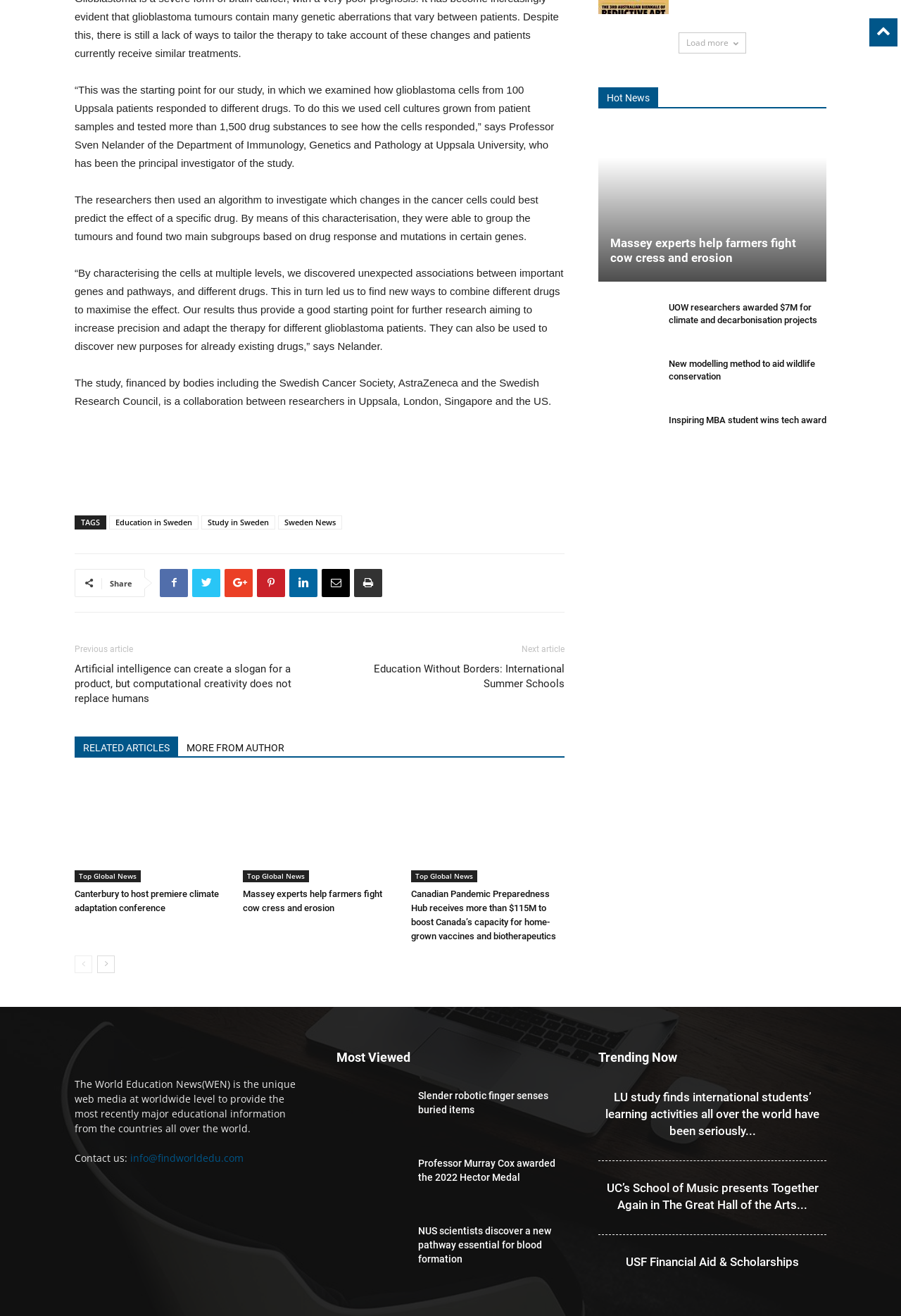What is the purpose of the algorithm used in the study?
We need a detailed and meticulous answer to the question.

The algorithm is used to investigate which changes in the cancer cells could best predict the effect of a specific drug. This helps to identify new ways to combine different drugs to maximize their effect.